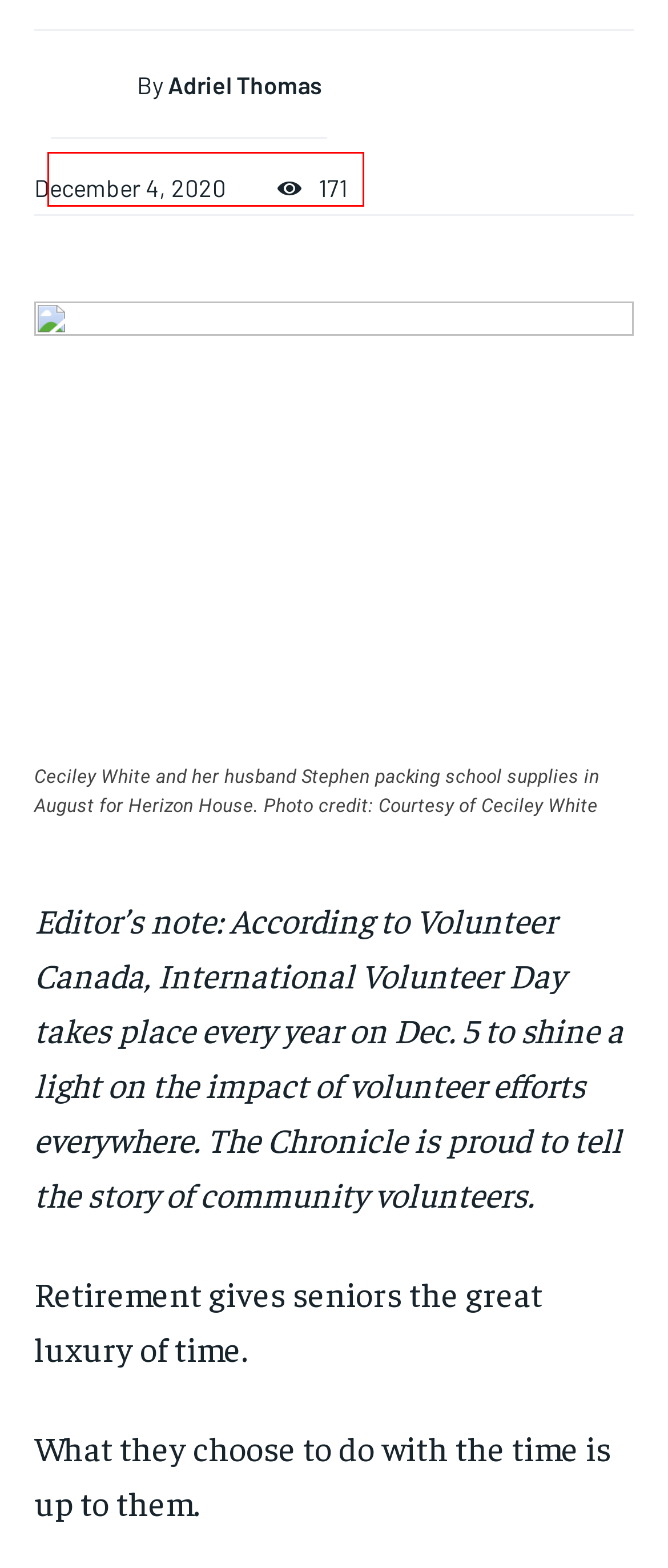You have a screenshot of a webpage with a red bounding box around an element. Identify the webpage description that best fits the new page that appears after clicking the selected element in the red bounding box. Here are the candidates:
A. Sports | The Chronicle
B. Features | The Chronicle
C. Daily Campus Update | The Chronicle
D. Arts | The Chronicle
E. Chronicle On Riot Radio | The Chronicle
F. Opinion | The Chronicle
G. Adriel Thomas | The Chronicle
H. Multimedia Stories | The Chronicle

C